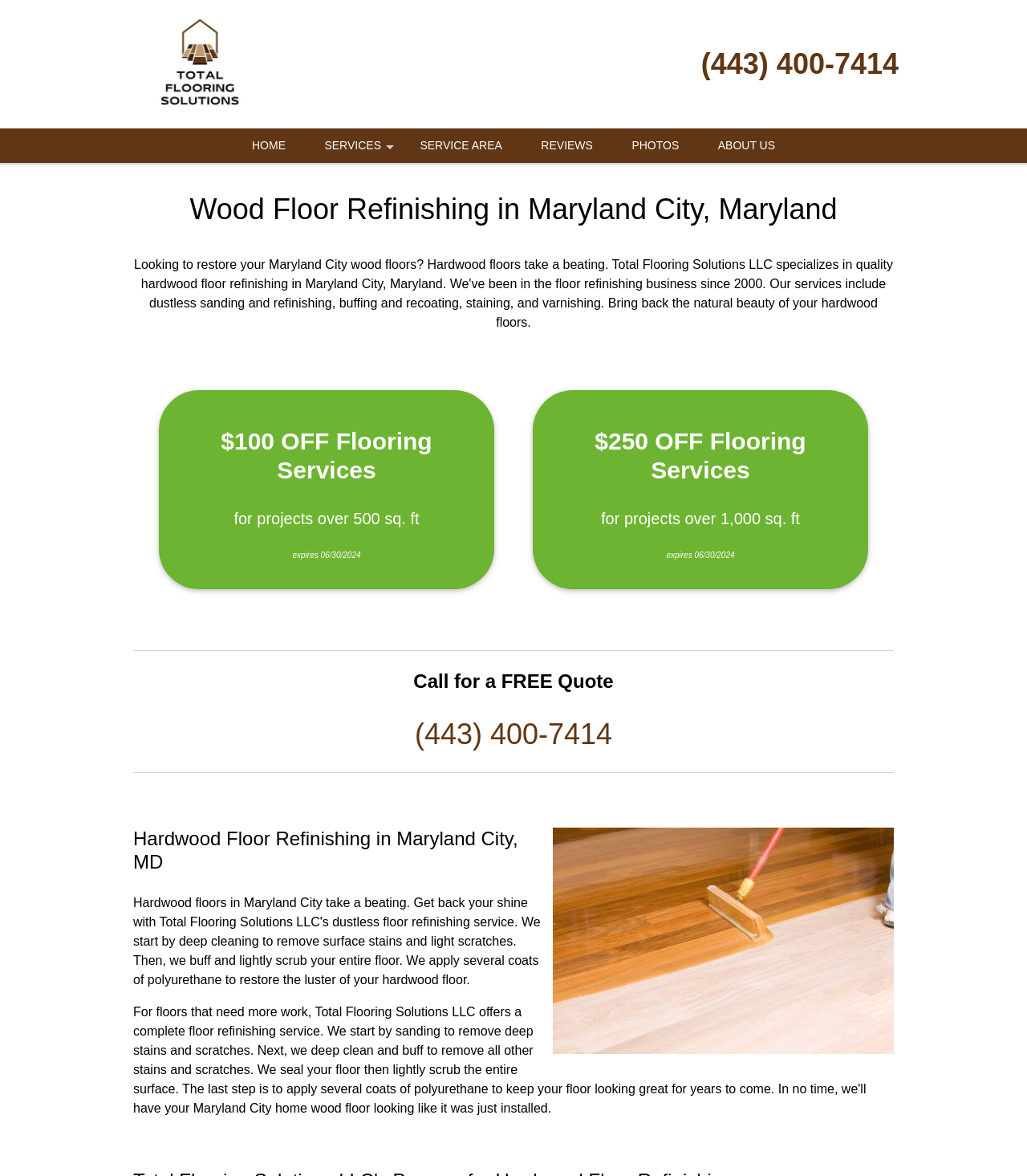Give a detailed account of the webpage's layout and content.

The webpage is about Professional Wood Floor Refinishing services in Maryland City, Maryland, provided by Total Flooring Solutions LLC. At the top left, there is an image of the company's logo. Below the logo, a prominent phone number, (443) 400-7414, is displayed as a heading and a link, encouraging visitors to call for more information.

The top navigation menu consists of six links: HOME, SERVICES, SERVICE AREA, REVIEWS, PHOTOS, and ABOUT US, arranged horizontally from left to right. 

The main content area is divided into two sections. On the left, there are three headings promoting discounts on flooring services: $100 OFF for projects over 500 sq. ft, and $250 OFF for projects over 1,000 sq. ft, with an expiration date of 06/30/2024. 

On the right, there is a section dedicated to wood floor refinishing services in Maryland City, with a heading and a brief description. Below this section, there is a call-to-action heading, "Call for a FREE Quote", accompanied by the same phone number as above. 

At the bottom, there is a horizontal separator, followed by a brief description of the company's wood floor refinishing services, accompanied by a large image that takes up most of the width of the page.